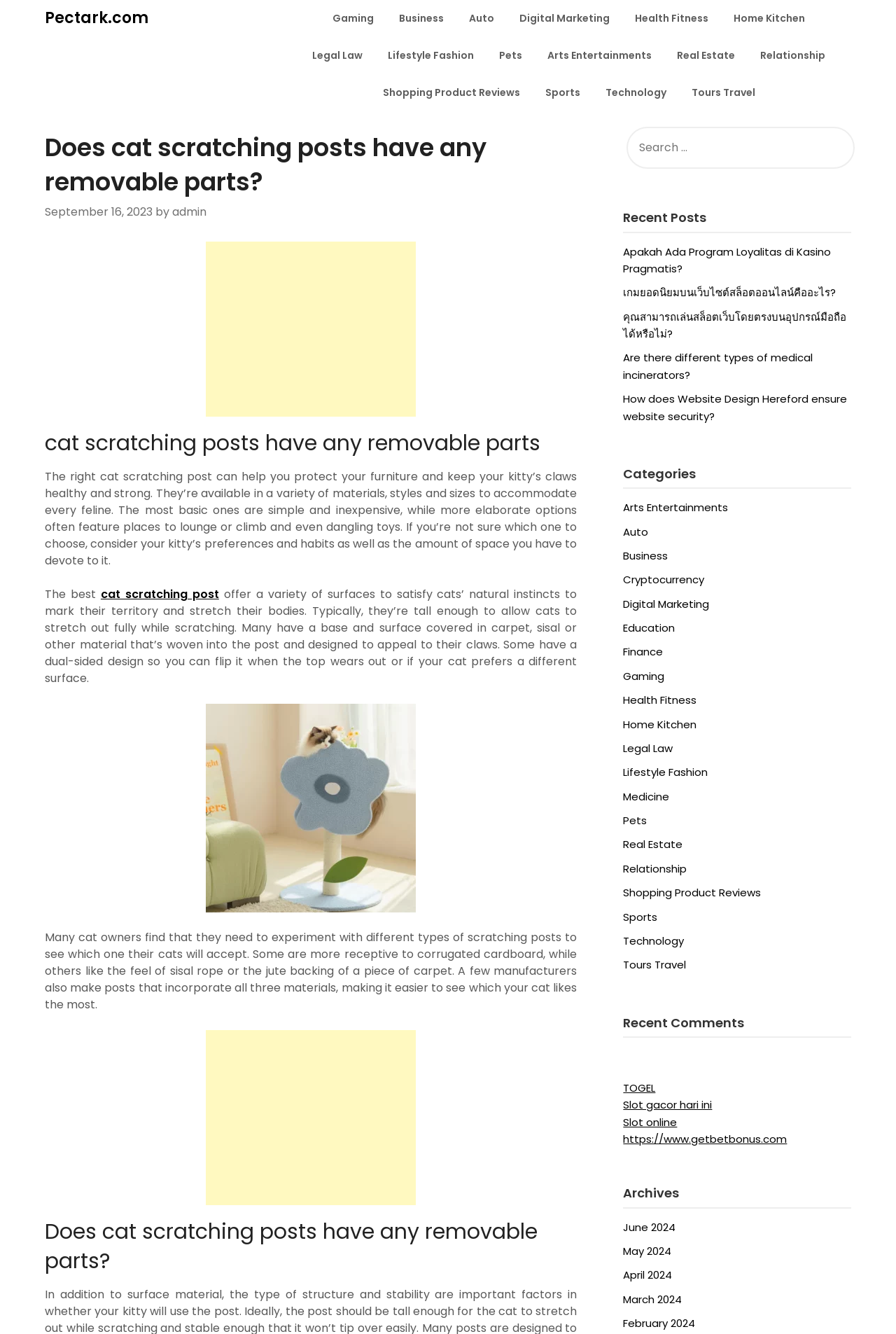Reply to the question with a single word or phrase:
What is the purpose of a cat scratching post?

Protect furniture and keep kitty's claws healthy